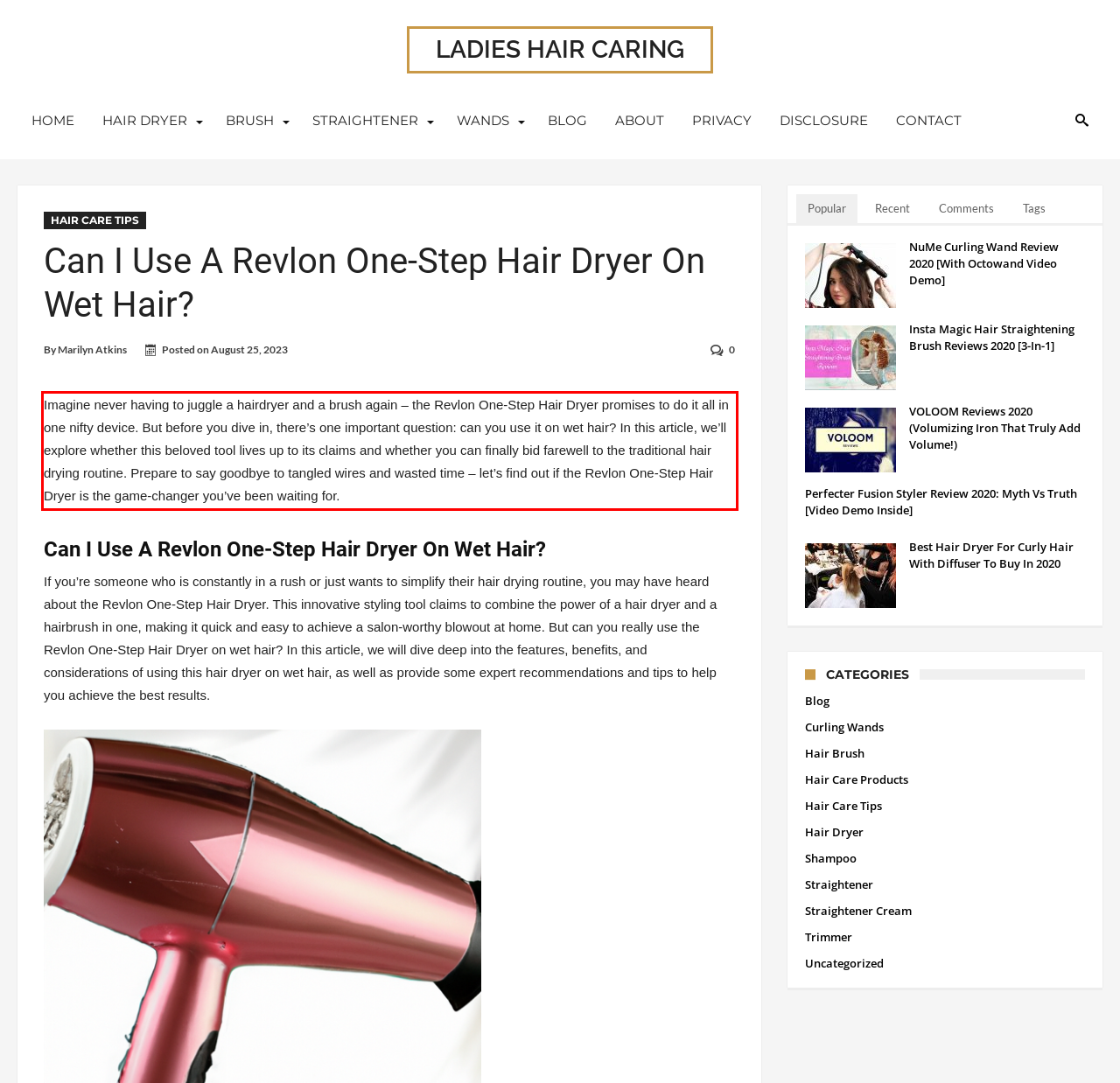Analyze the screenshot of the webpage that features a red bounding box and recognize the text content enclosed within this red bounding box.

Imagine never having to juggle a hairdryer and a brush again – the Revlon One-Step Hair Dryer promises to do it all in one nifty device. But before you dive in, there’s one important question: can you use it on wet hair? In this article, we’ll explore whether this beloved tool lives up to its claims and whether you can finally bid farewell to the traditional hair drying routine. Prepare to say goodbye to tangled wires and wasted time – let’s find out if the Revlon One-Step Hair Dryer is the game-changer you’ve been waiting for.